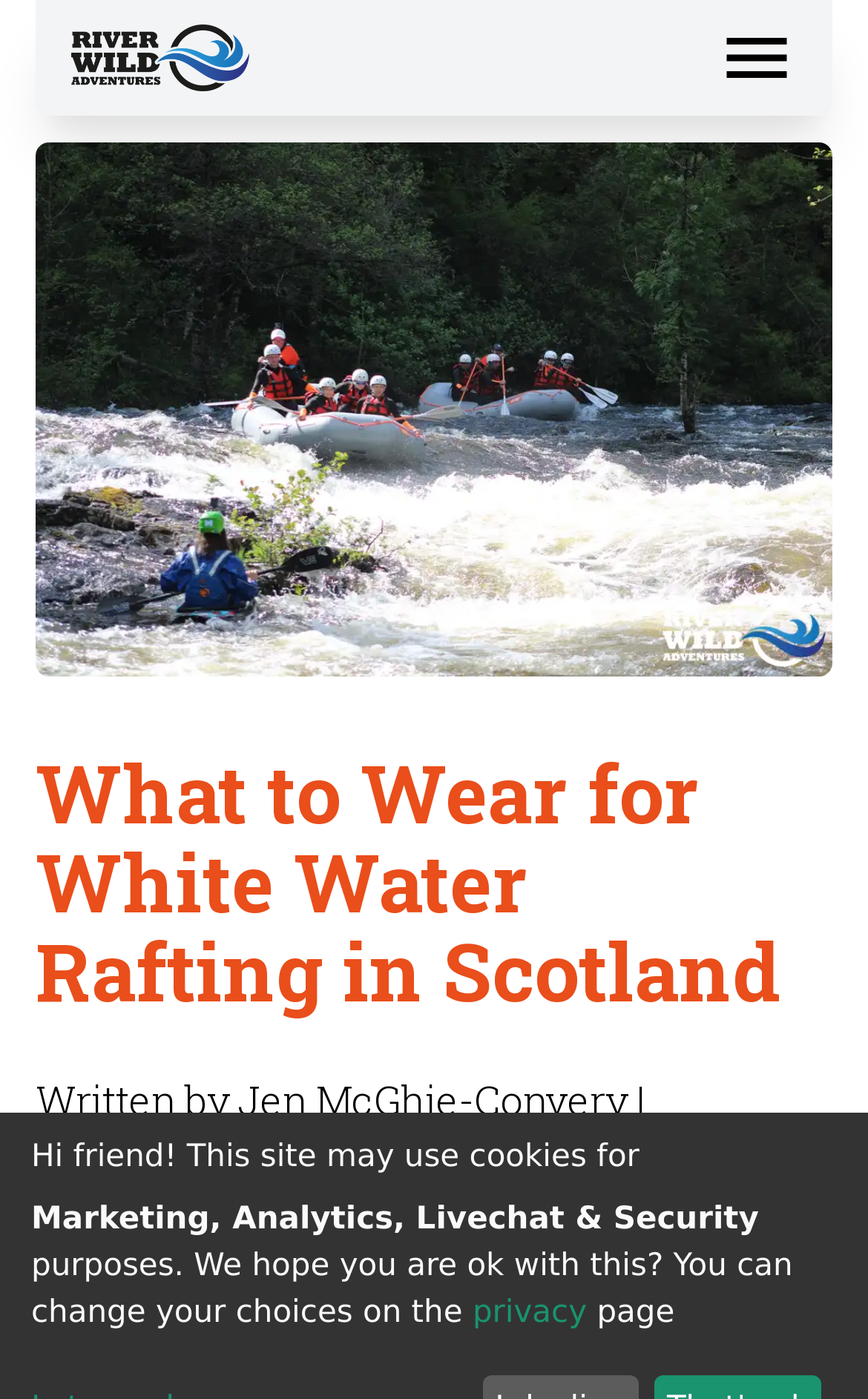What is the logo of River Wild Adventures?
Please craft a detailed and exhaustive response to the question.

I found the logo by looking at the top-left corner of the webpage, where I saw an image with the text 'Premium White Water Experiences' next to it, which is likely the logo of River Wild Adventures.